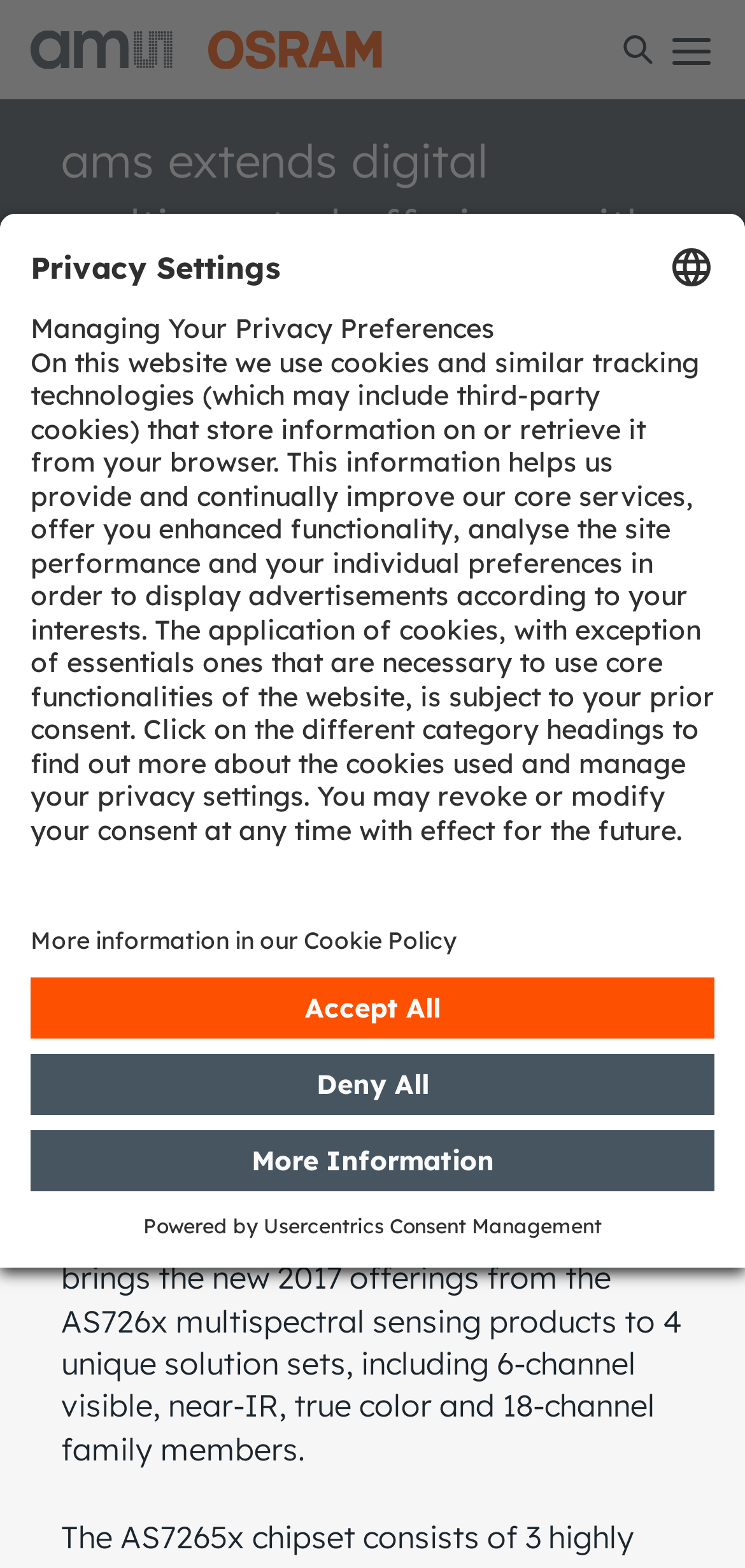Identify the bounding box coordinates of the HTML element based on this description: "Accept All".

[0.041, 0.623, 0.959, 0.662]